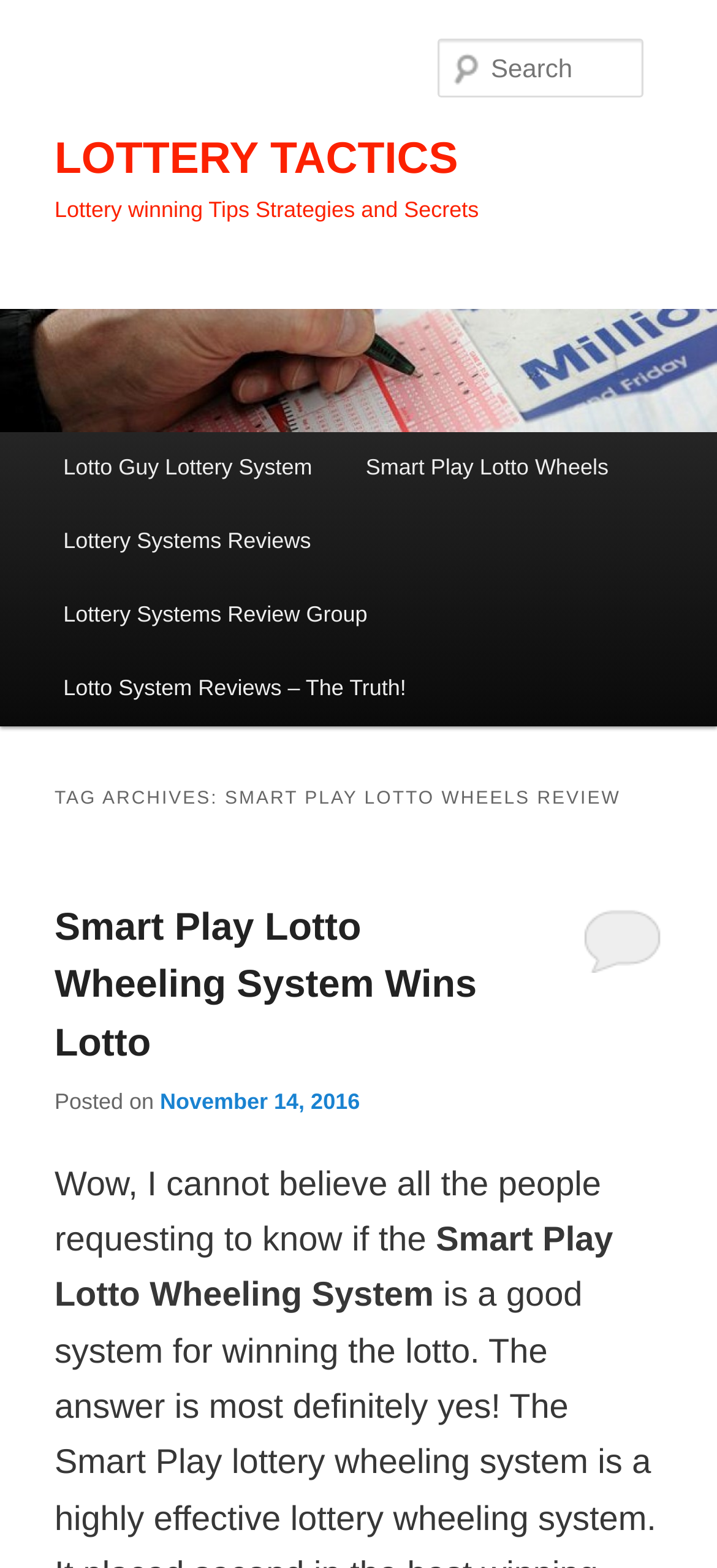Determine the bounding box for the UI element described here: "LOTTERY TACTICS".

[0.076, 0.086, 0.639, 0.117]